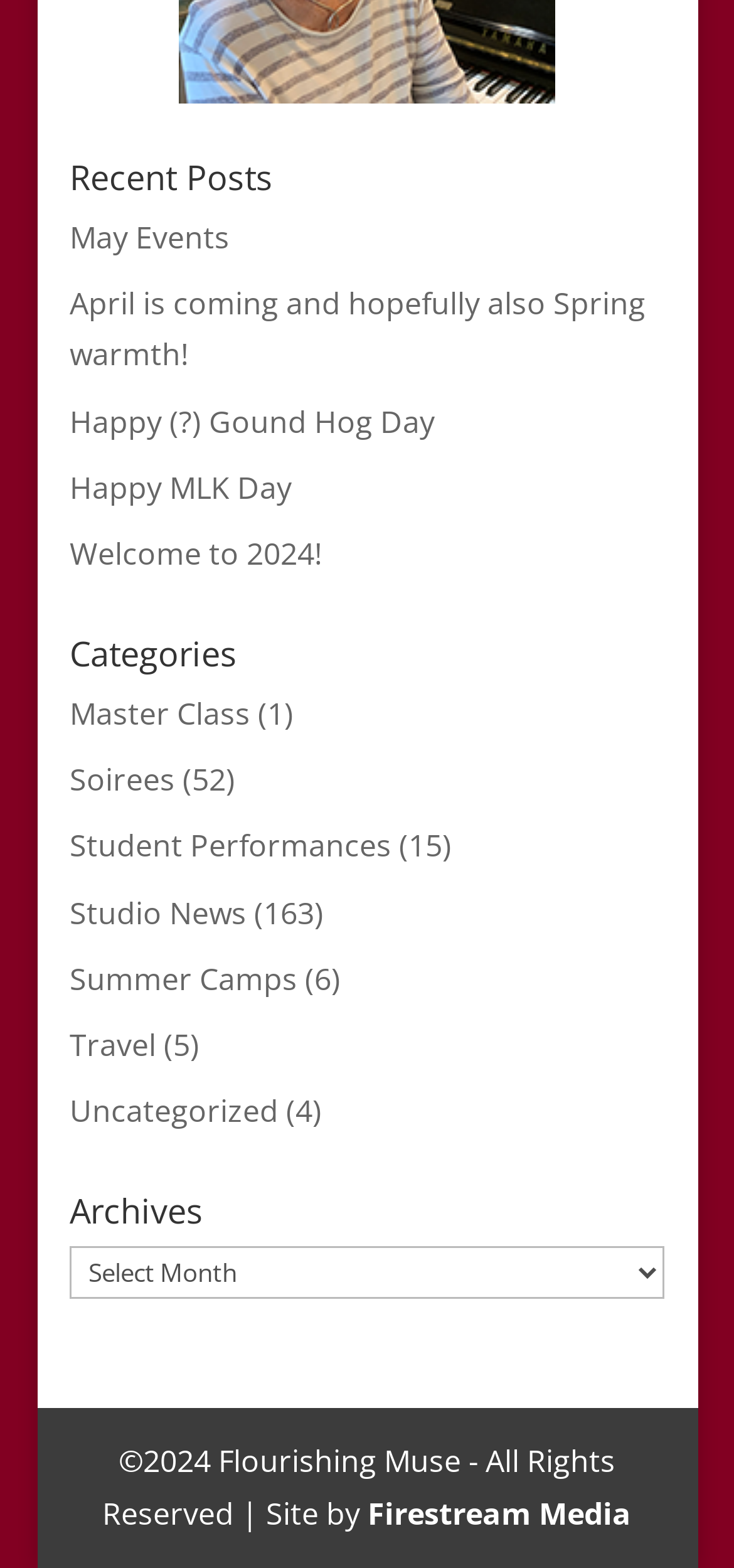Find the bounding box coordinates for the HTML element described in this sentence: "Happy (?) Gound Hog Day". Provide the coordinates as four float numbers between 0 and 1, in the format [left, top, right, bottom].

[0.095, 0.255, 0.592, 0.282]